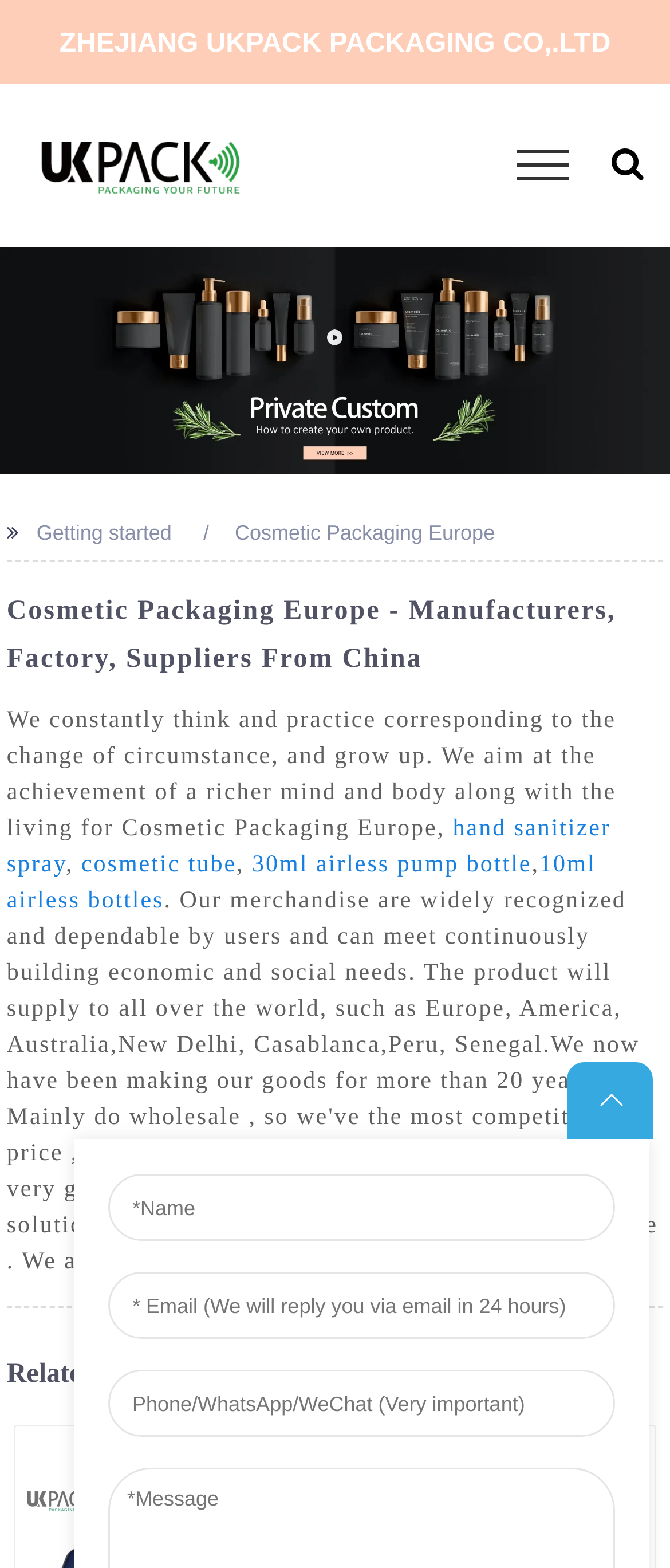Identify the bounding box coordinates of the area you need to click to perform the following instruction: "View related products".

[0.01, 0.862, 0.99, 0.893]